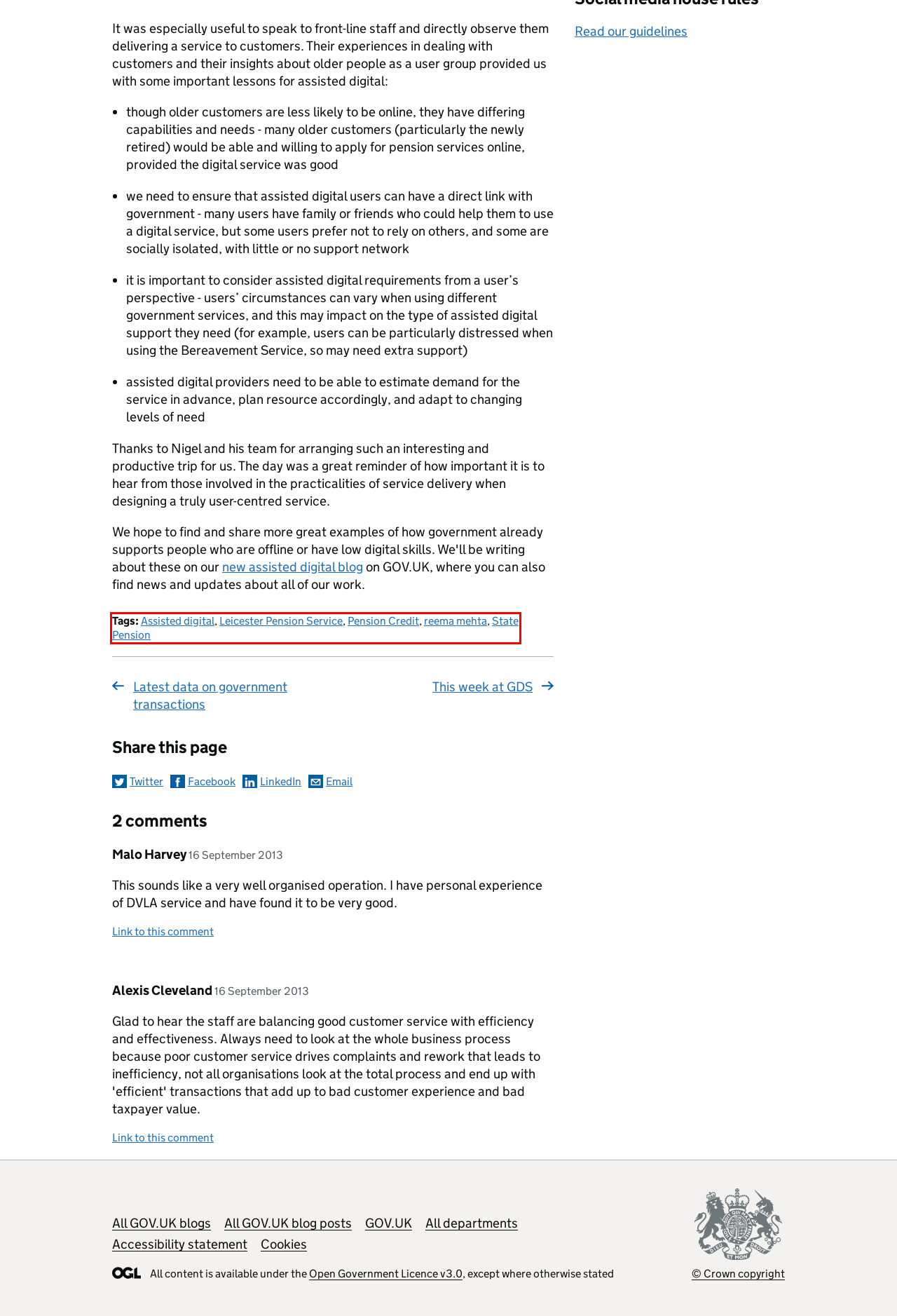Review the screenshot of a webpage that includes a red bounding box. Choose the most suitable webpage description that matches the new webpage after clicking the element within the red bounding box. Here are the candidates:
A. Accessibility statement – GOV.UK blogs
B. State Pension – Government Digital Service
C. All posts – GOV.UK blogs
D. Open Government Licence
E. Assisted digital – Government Digital Service
F. reema mehta – Government Digital Service
G. Crown copyright - Re-using PSI
H. Leicester Pension Service – Government Digital Service

B